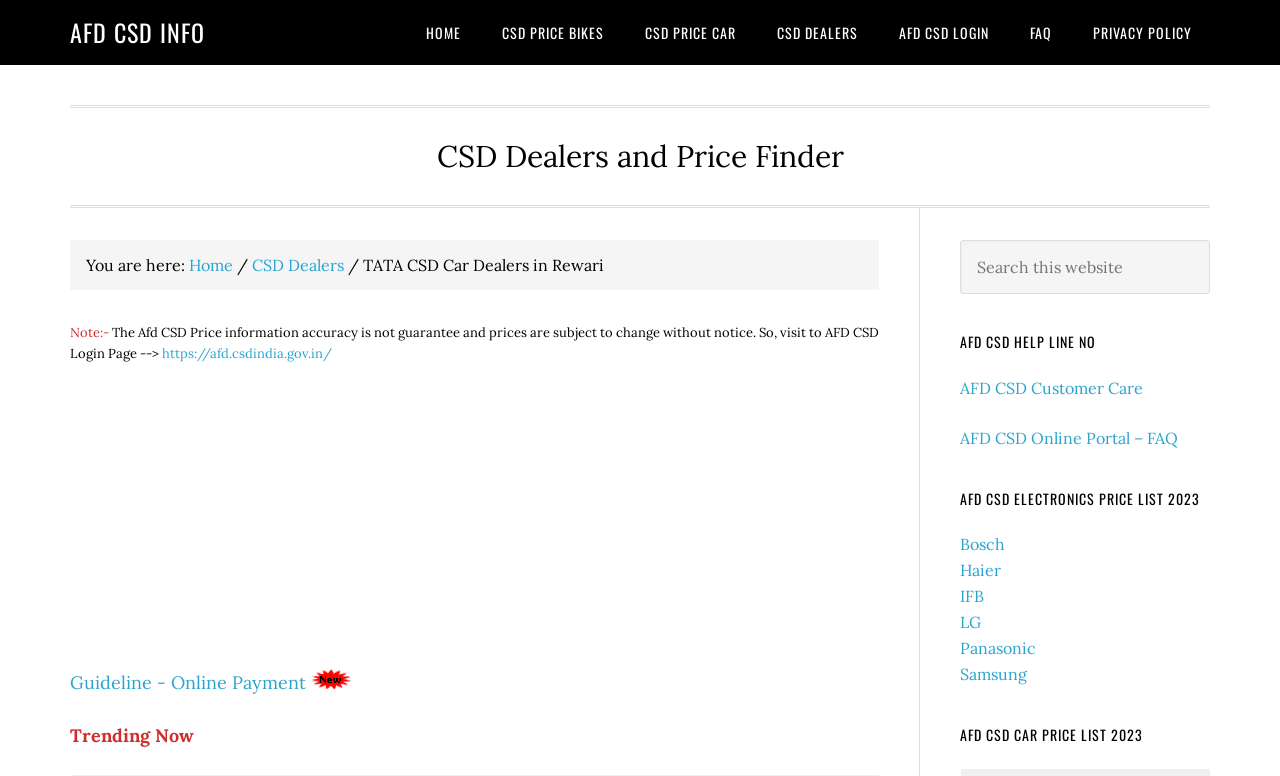Look at the image and answer the question in detail:
What is the purpose of the AFD CSD login page?

The webpage mentions that the AFD CSD price information accuracy is not guaranteed and prices are subject to change without notice, so it is likely that the AFD CSD login page is used to check the latest prices.